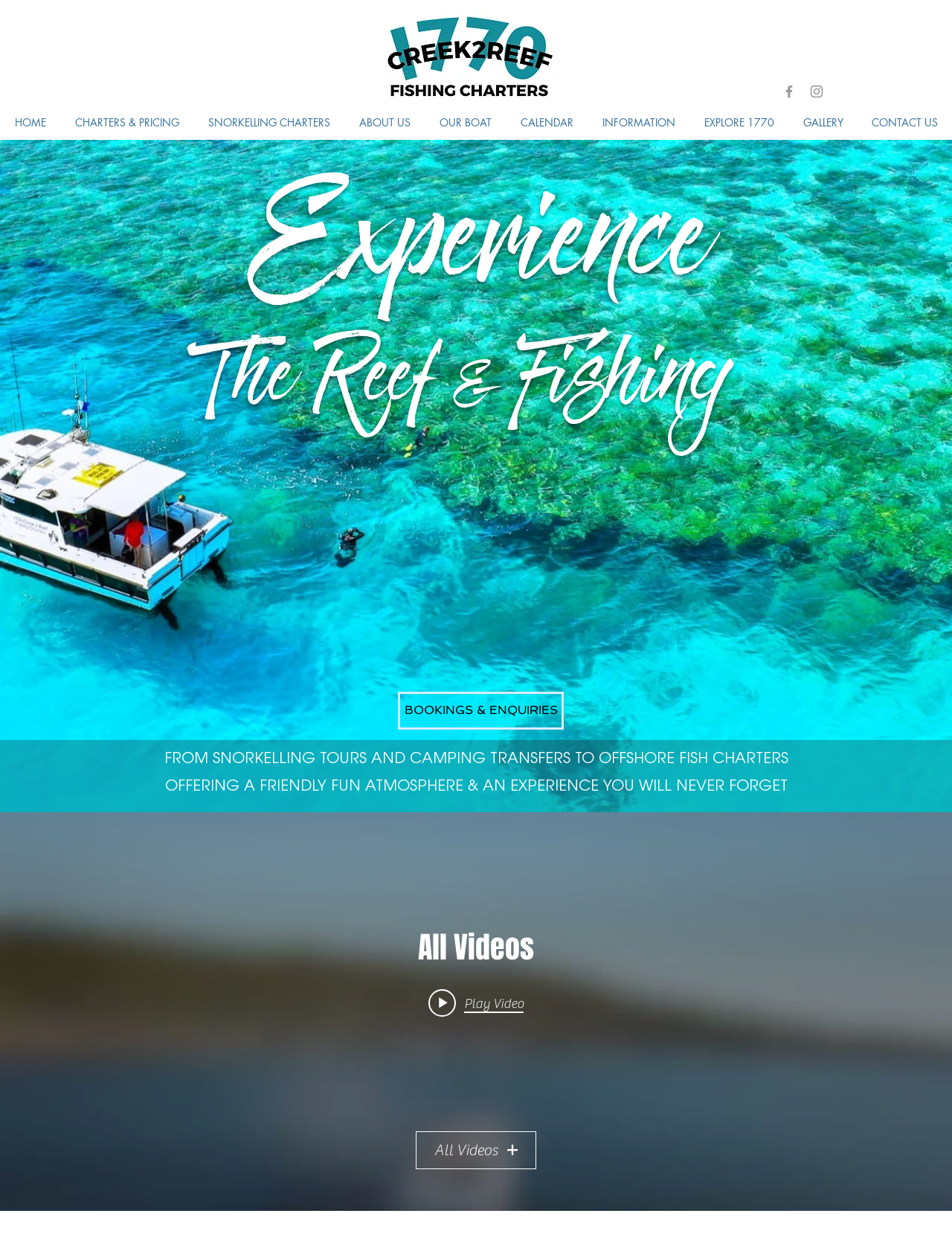Determine the bounding box coordinates of the clickable region to follow the instruction: "Go to CHARTERS & PRICING page".

[0.063, 0.087, 0.203, 0.109]